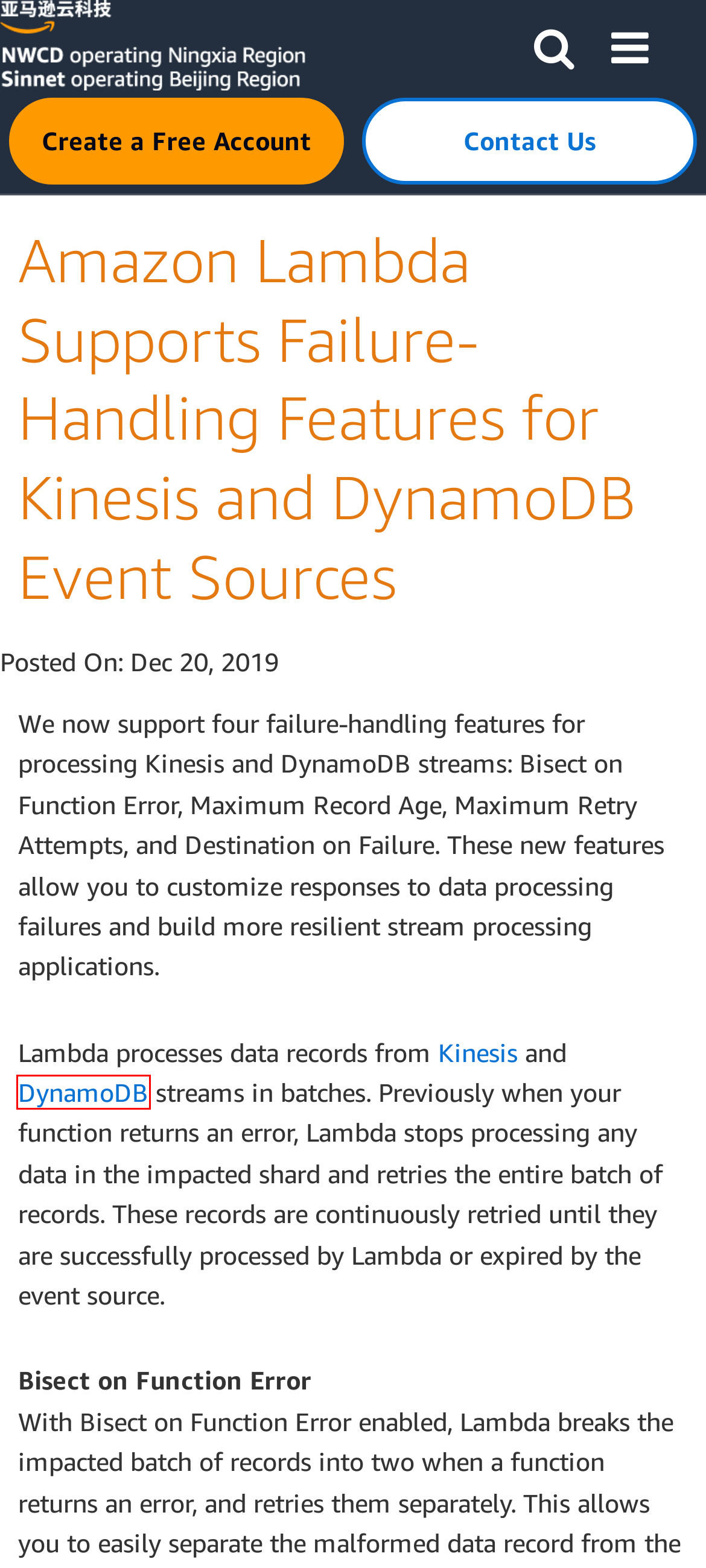Given a webpage screenshot featuring a red rectangle around a UI element, please determine the best description for the new webpage that appears after the element within the bounding box is clicked. The options are:
A. Amazon DynamoDB - Getting Started with Amazon Web Services in China
B. Amazon Web Services Sign-Up
C. What is Amazon Lambda? - Amazon Lambda
D. Using Amazon Lambda with Amazon DynamoDB - Amazon Lambda
E. Amazon Kinesis Streams - Getting Started with Amazon Web Services in China
F. AWS Pricing Calculator
G. 亚马逊AWS官方博客
H. Using Amazon Lambda with Amazon Kinesis - Amazon Lambda

A